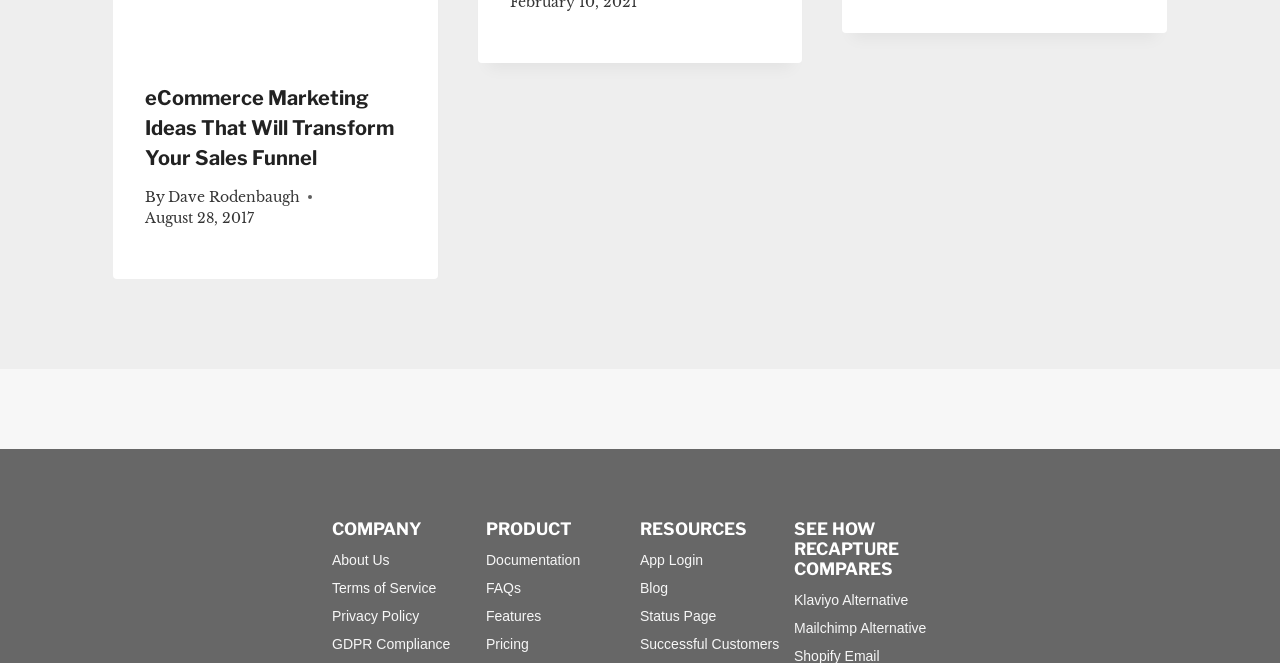Identify the bounding box of the HTML element described as: "Privacy Policy".

None